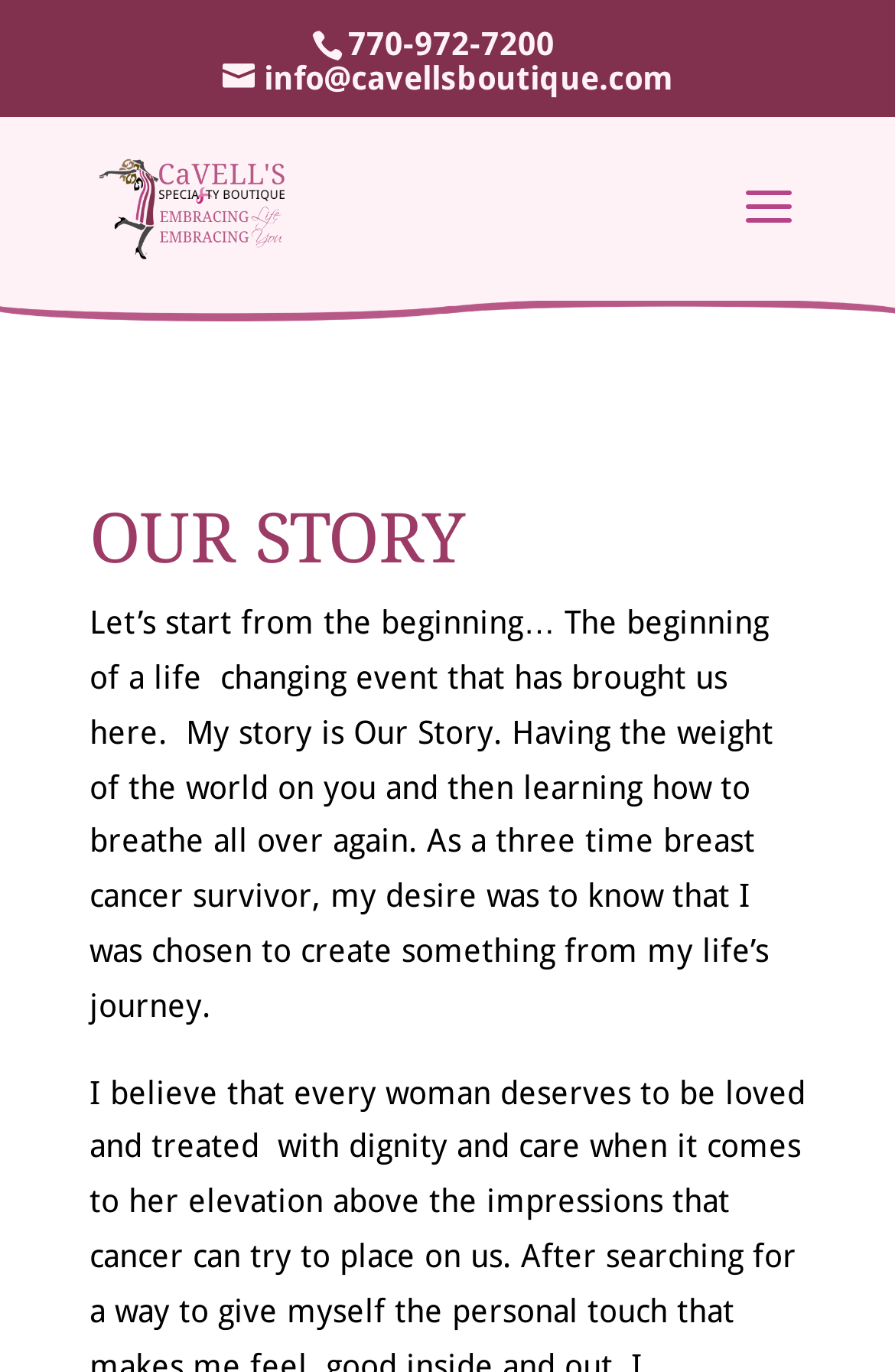Please examine the image and answer the question with a detailed explanation:
What is the story about on this webpage?

I found the story by looking at the static text element with the bounding box coordinates [0.1, 0.44, 0.864, 0.746], which contains a passage about the author's experience as a three-time breast cancer survivor and how it led to the creation of Cavell's Specialty Boutique.